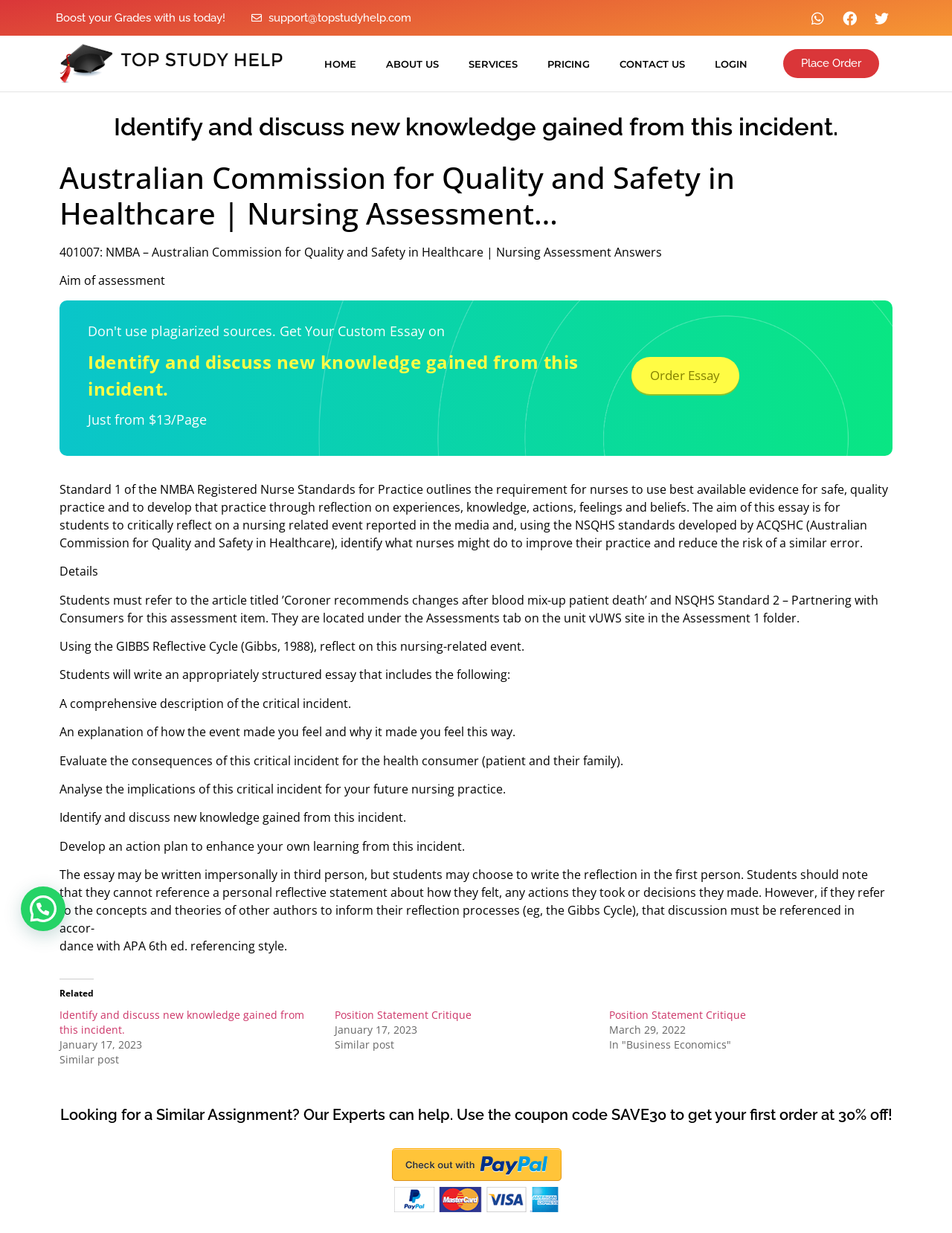What is the aim of the assessment mentioned on this webpage?
Could you please answer the question thoroughly and with as much detail as possible?

The webpage states that the aim of the assessment is for students to critically reflect on a nursing-related event reported in the media and, using the NSQHS standards developed by ACQSHC, identify what nurses might do to improve their practice and reduce the risk of a similar error.